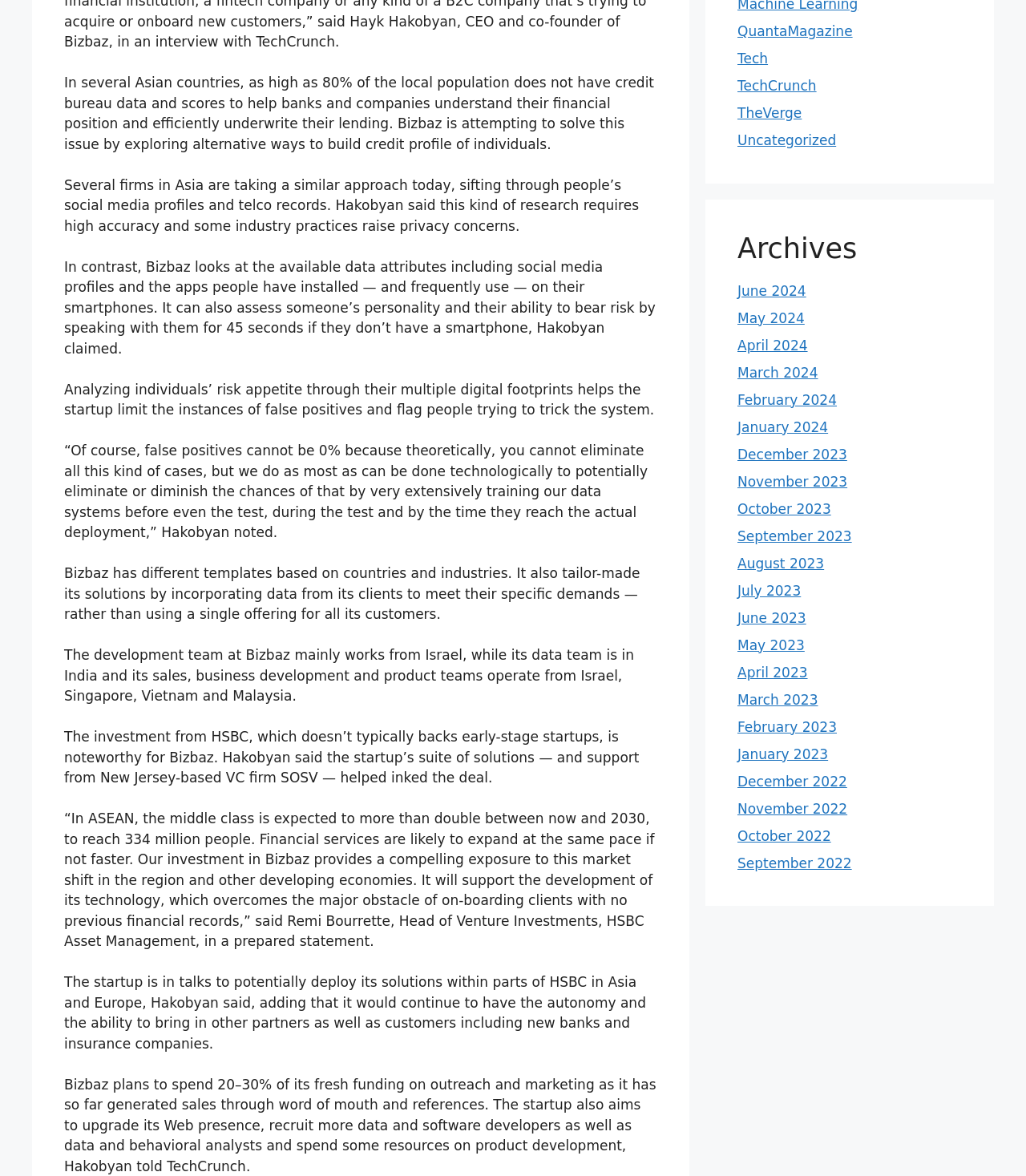Please provide the bounding box coordinates for the UI element as described: "QuantaMagazine". The coordinates must be four floats between 0 and 1, represented as [left, top, right, bottom].

[0.719, 0.02, 0.831, 0.033]